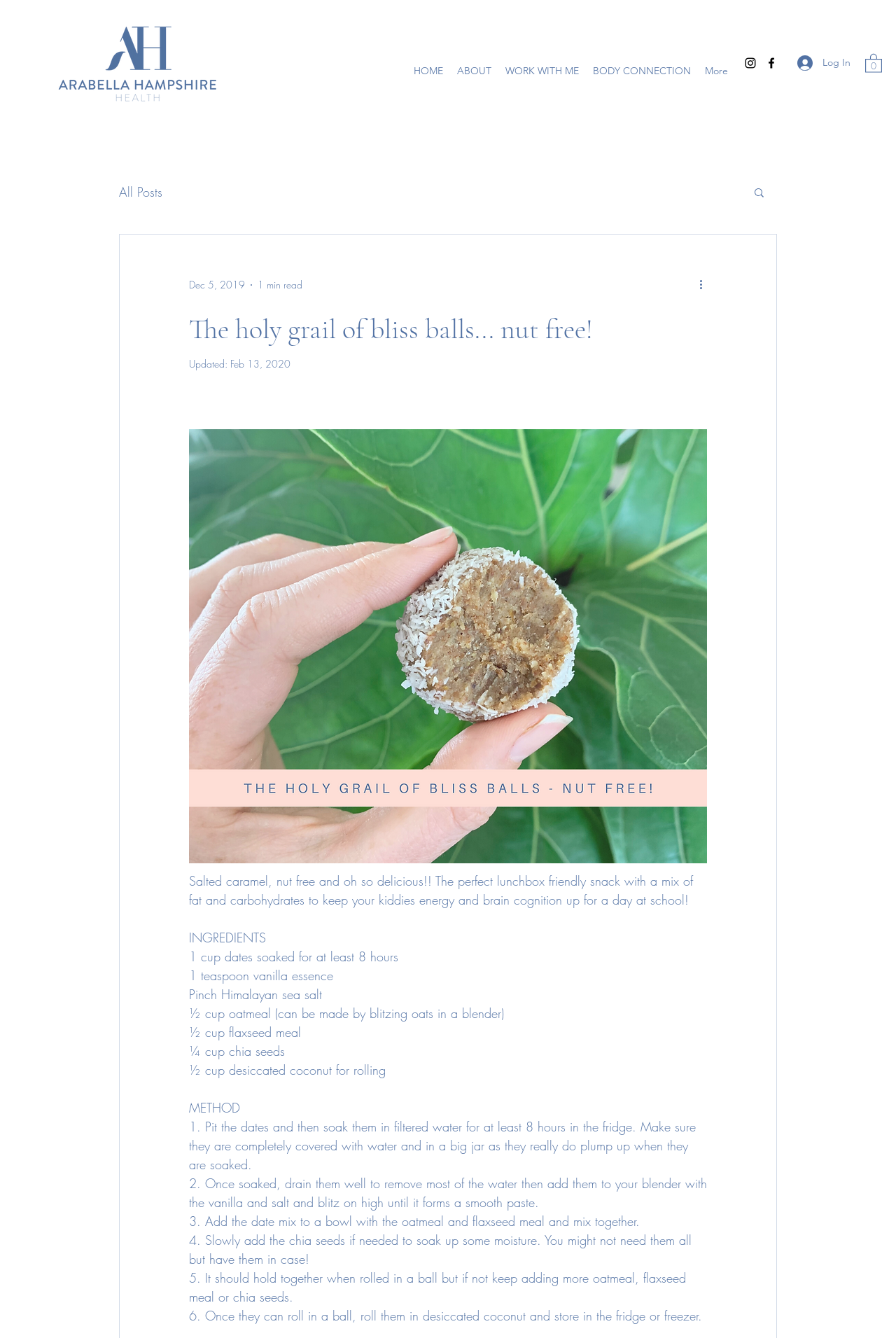Please indicate the bounding box coordinates of the element's region to be clicked to achieve the instruction: "Click on the 'Academics' link". Provide the coordinates as four float numbers between 0 and 1, i.e., [left, top, right, bottom].

None